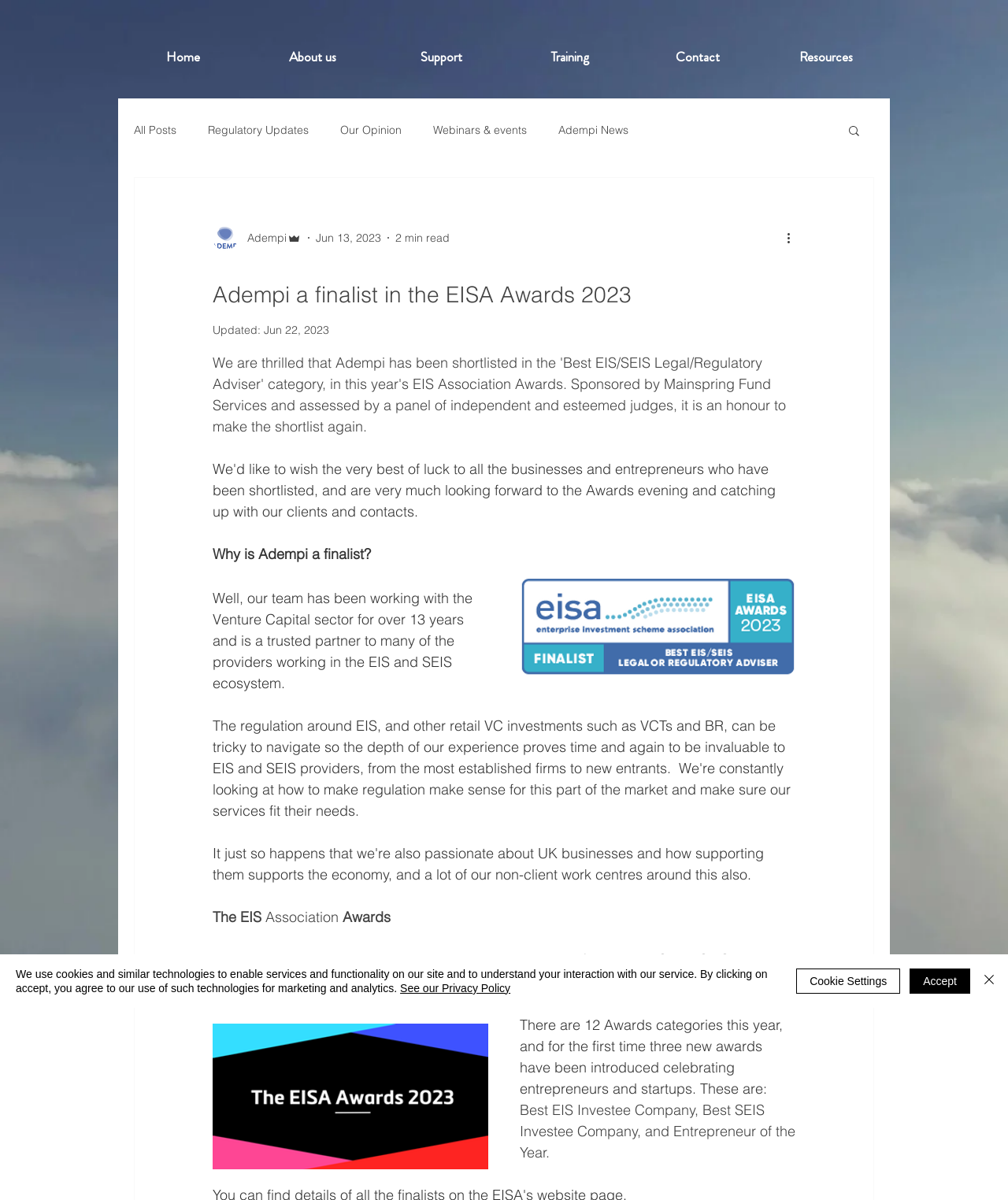Find the bounding box coordinates of the clickable element required to execute the following instruction: "Click on the Search button". Provide the coordinates as four float numbers between 0 and 1, i.e., [left, top, right, bottom].

[0.84, 0.103, 0.855, 0.117]